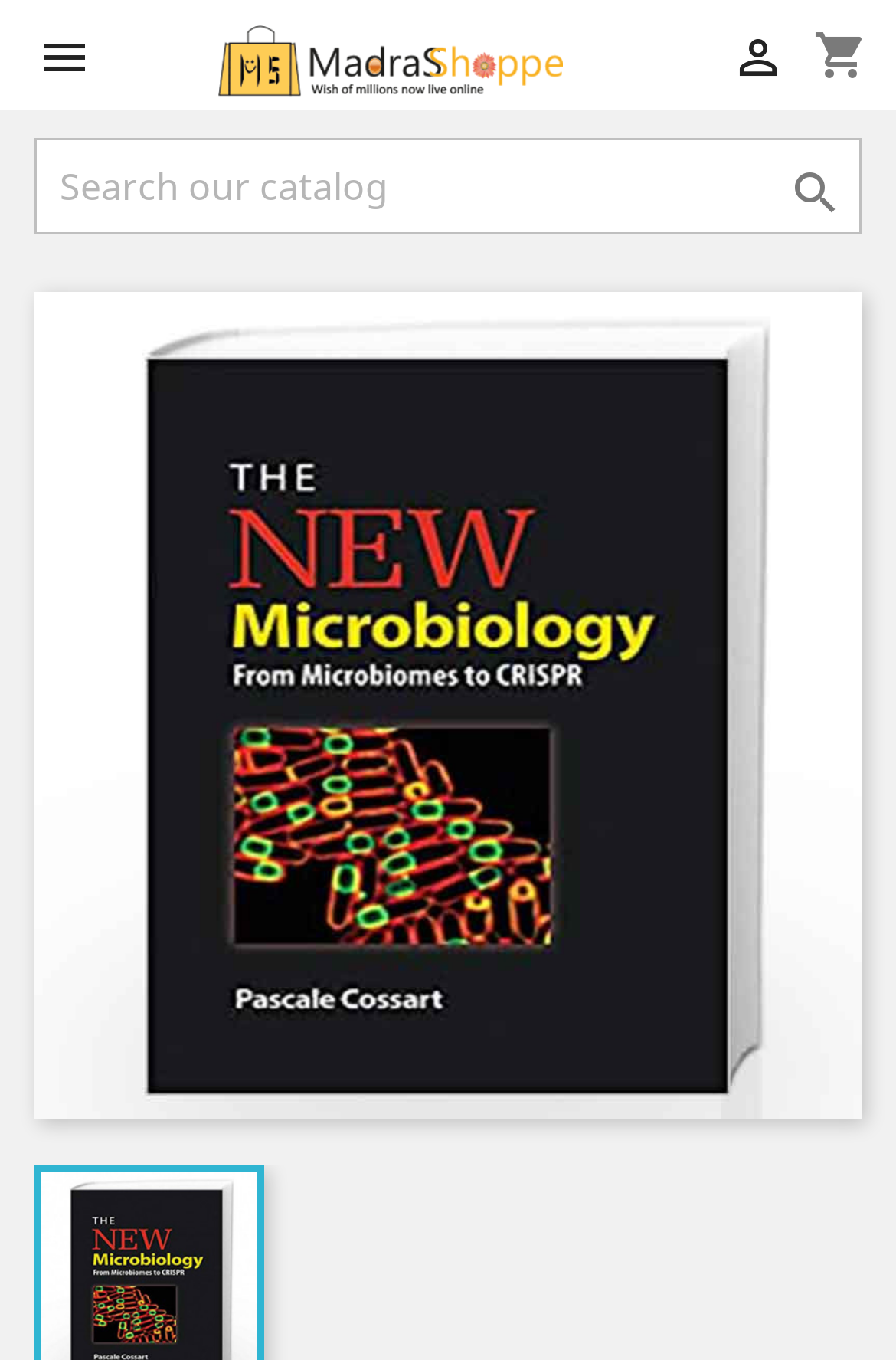What is the icon displayed next to the 'shopping_cart' text?
Please answer using one word or phrase, based on the screenshot.

